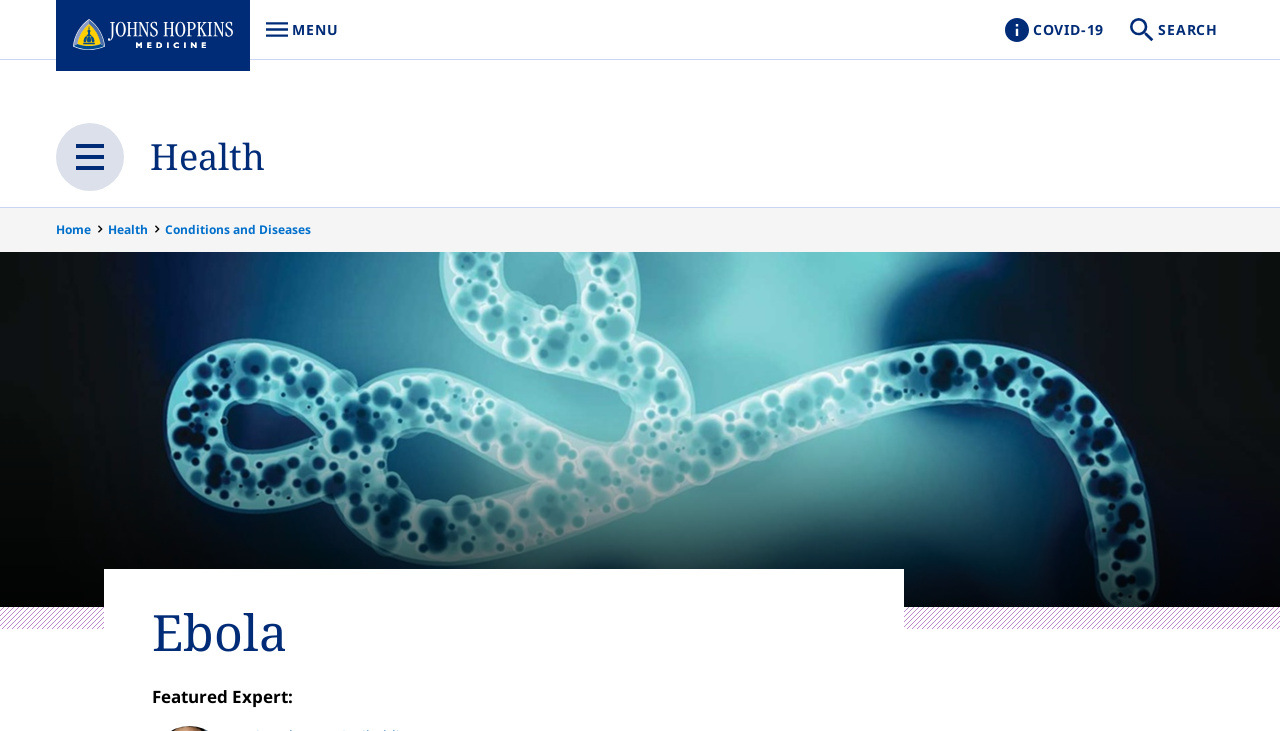Find the bounding box coordinates of the area to click in order to follow the instruction: "Search for a topic".

[0.88, 0.0, 0.956, 0.081]